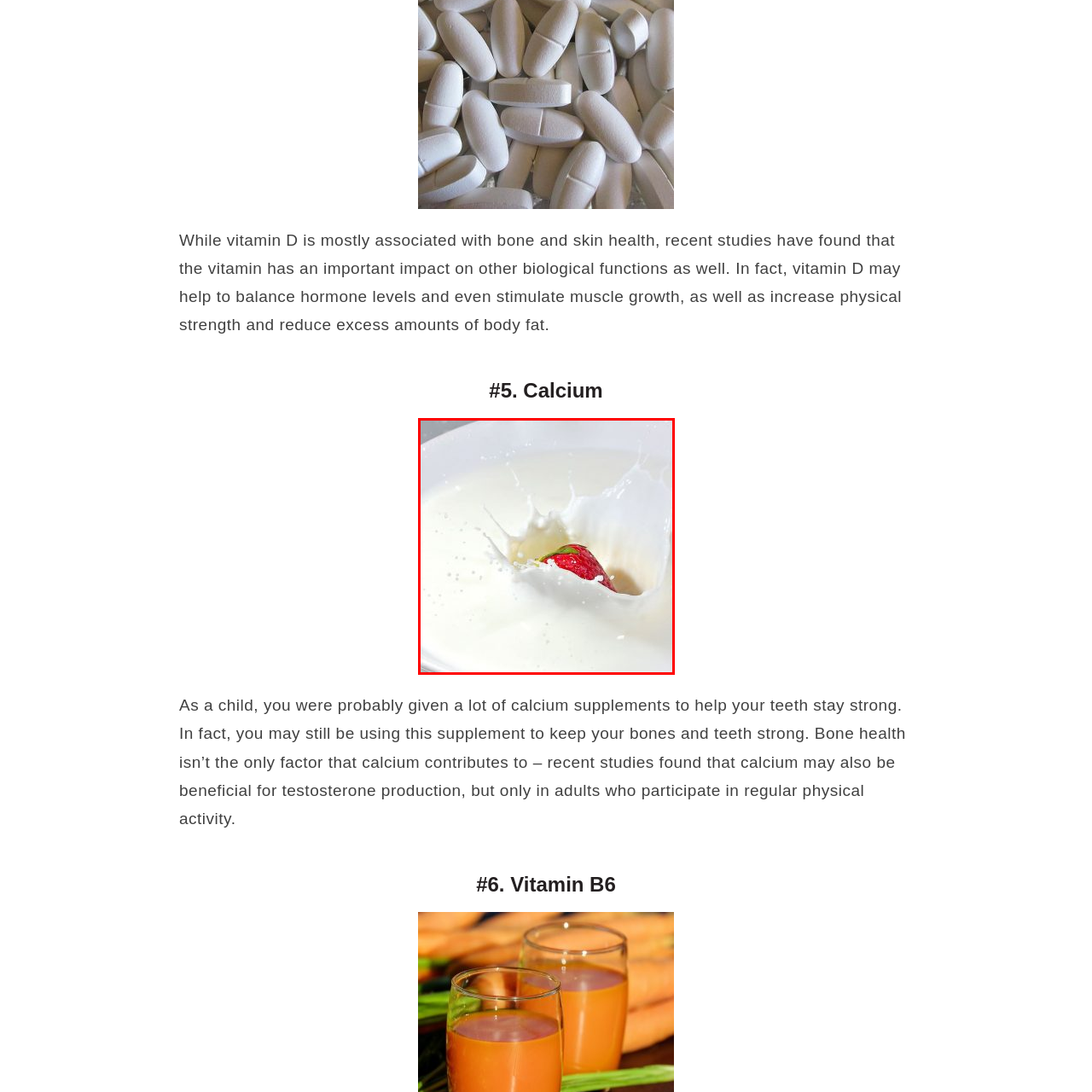Generate a detailed caption for the image contained in the red outlined area.

The image features a dynamic and captivating moment of a ripe strawberry splashing into a pool of creamy milk. The vibrant red of the strawberry contrasts beautifully with the pure white milk, creating a visually striking scene that highlights the freshness and juiciness of the fruit. The splash effect emphasizes the action, suggesting a delightful interaction between the two ingredients, which are often associated with healthy snacks and desserts. This imagery evokes a sense of indulgence and enjoyment, potentially linking to discussions about calcium from dairy, which is essential for bone health, and the role of strawberries as a nutritious and flavorful addition to various diets.